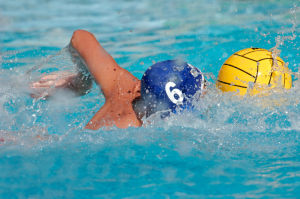What is the color of the water polo ball?
Respond to the question with a single word or phrase according to the image.

Yellow